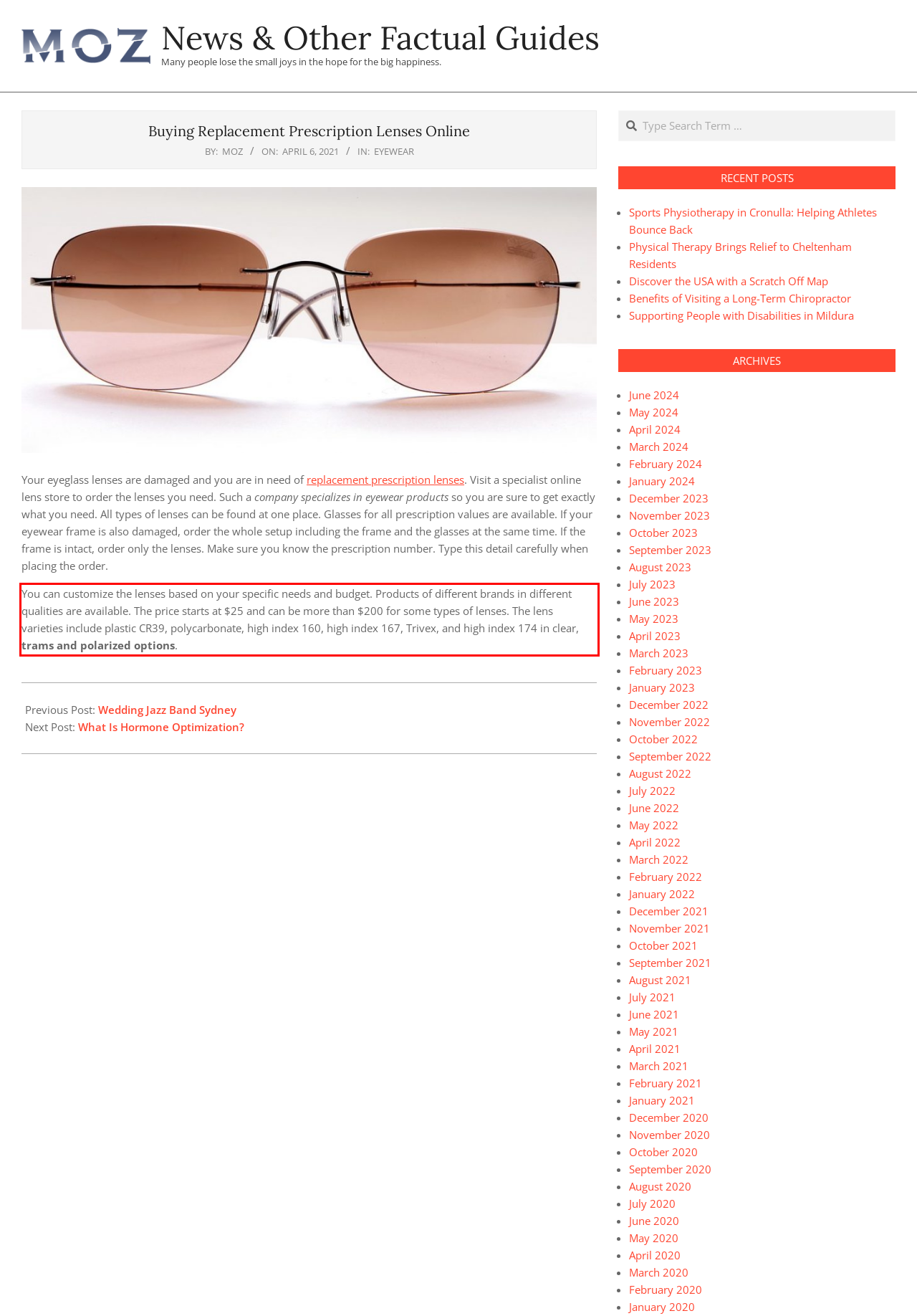Analyze the webpage screenshot and use OCR to recognize the text content in the red bounding box.

You can customize the lenses based on your specific needs and budget. Products of different brands in different qualities are available. The price starts at $25 and can be more than $200 for some types of lenses. The lens varieties include plastic CR39, polycarbonate, high index 160, high index 167, Trivex, and high index 174 in clear, trams and polarized options.